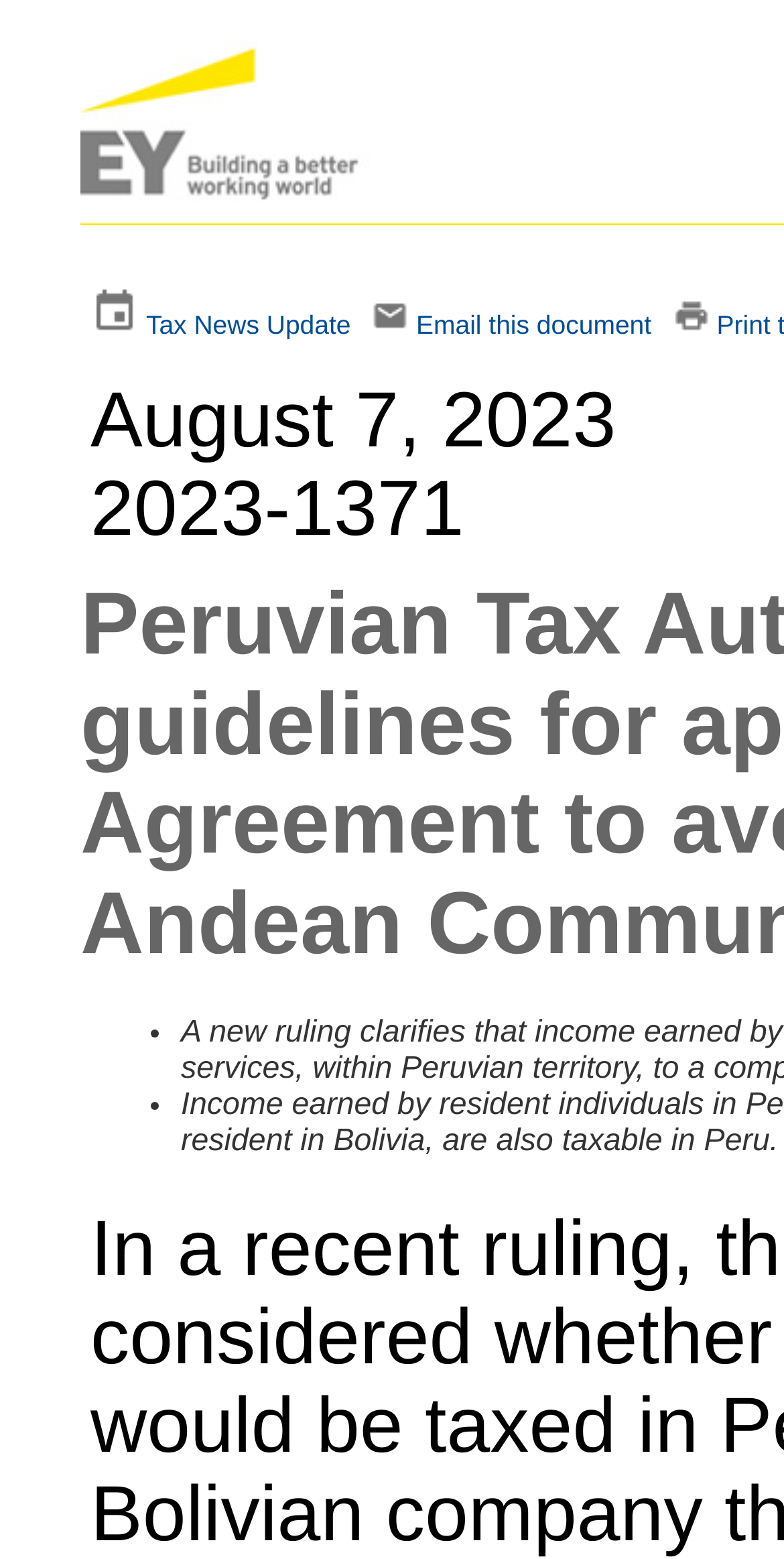Respond to the following question with a brief word or phrase:
What is the purpose of the Peruvian Tax Authority?

To establish guidelines